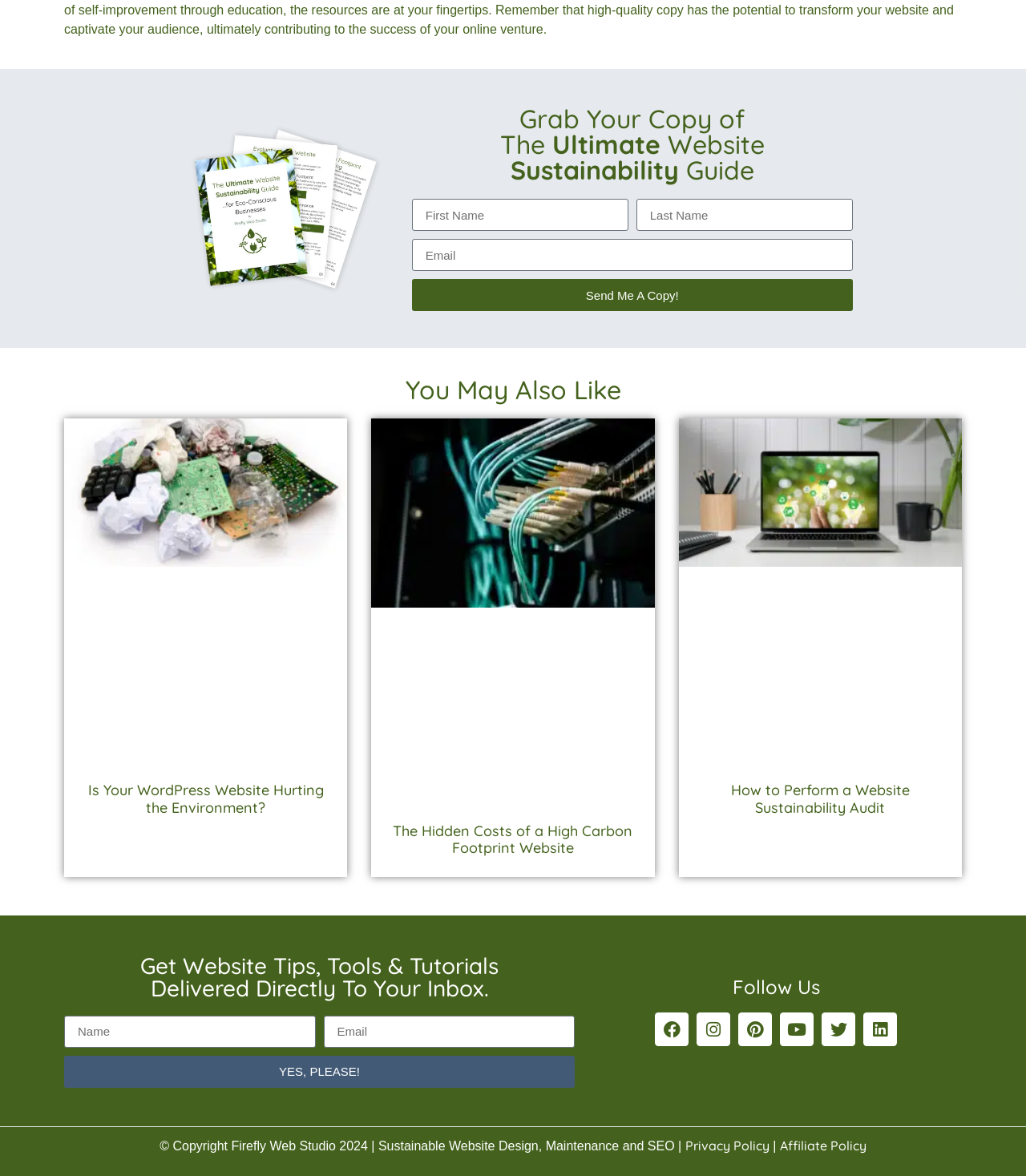What is the name of the company behind the website?
Analyze the image and deliver a detailed answer to the question.

The name of the company behind the website can be found in the copyright notice at the bottom of the page, which reads '© Copyright Firefly Web Studio 2024'.